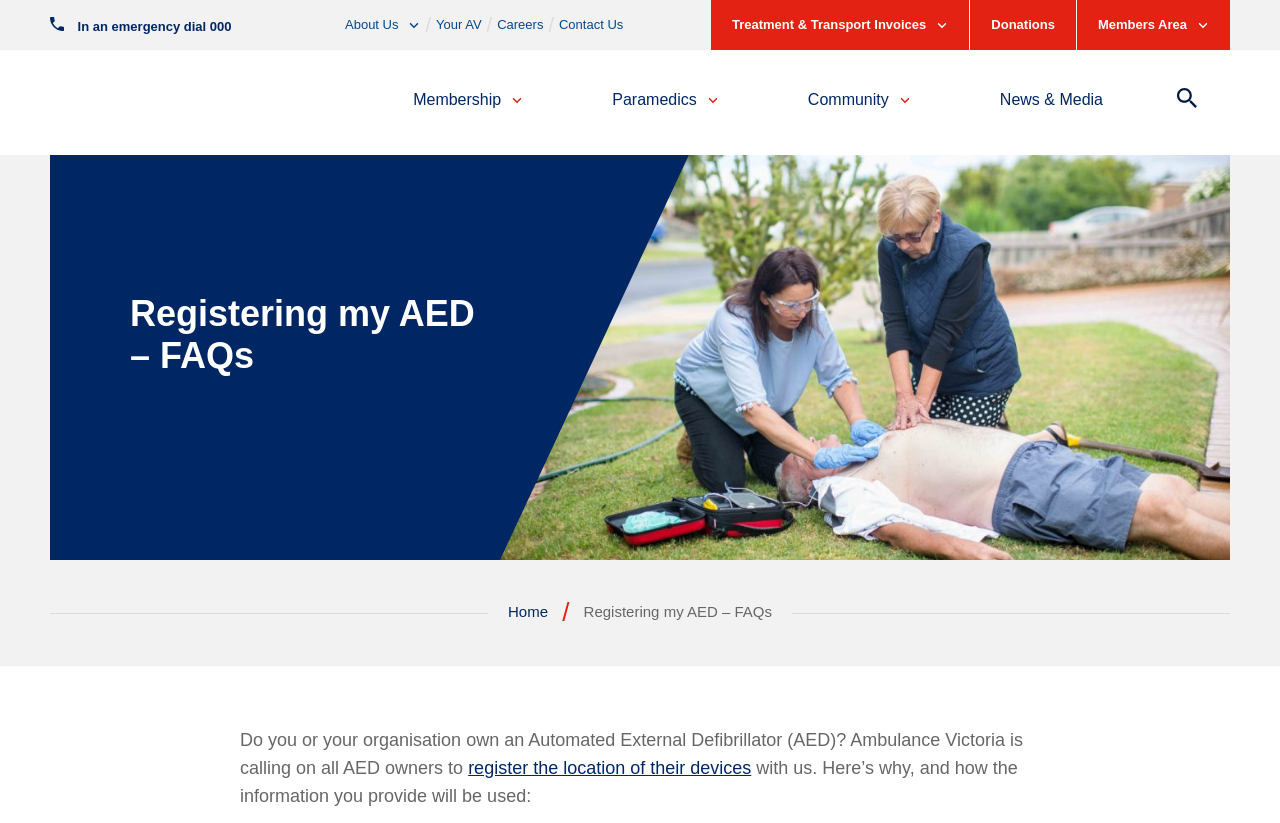Determine the bounding box coordinates of the region that needs to be clicked to achieve the task: "Check the 'Random Posts' section".

None